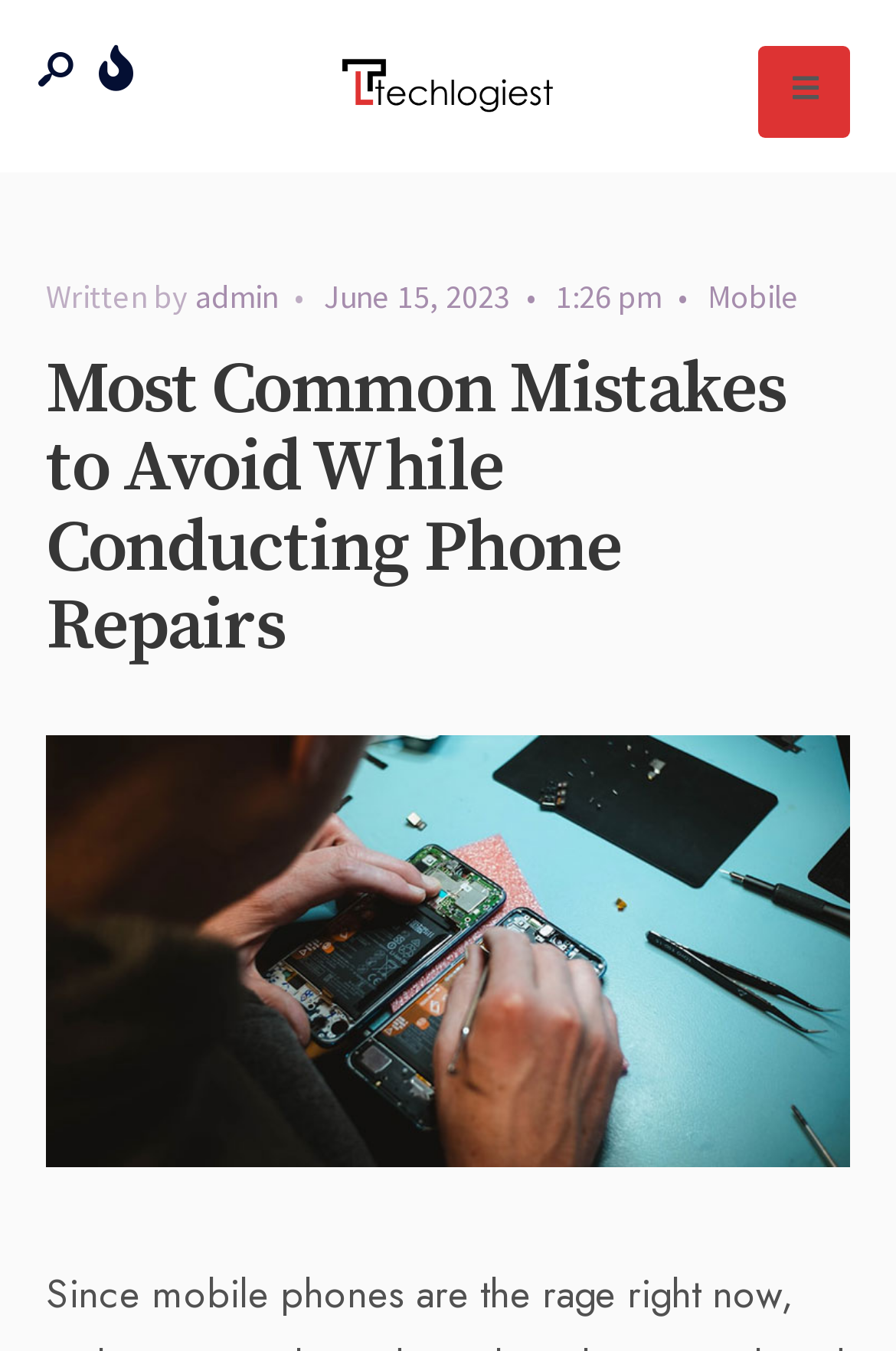Provide your answer in a single word or phrase: 
What is the date of the article?

June 15, 2023